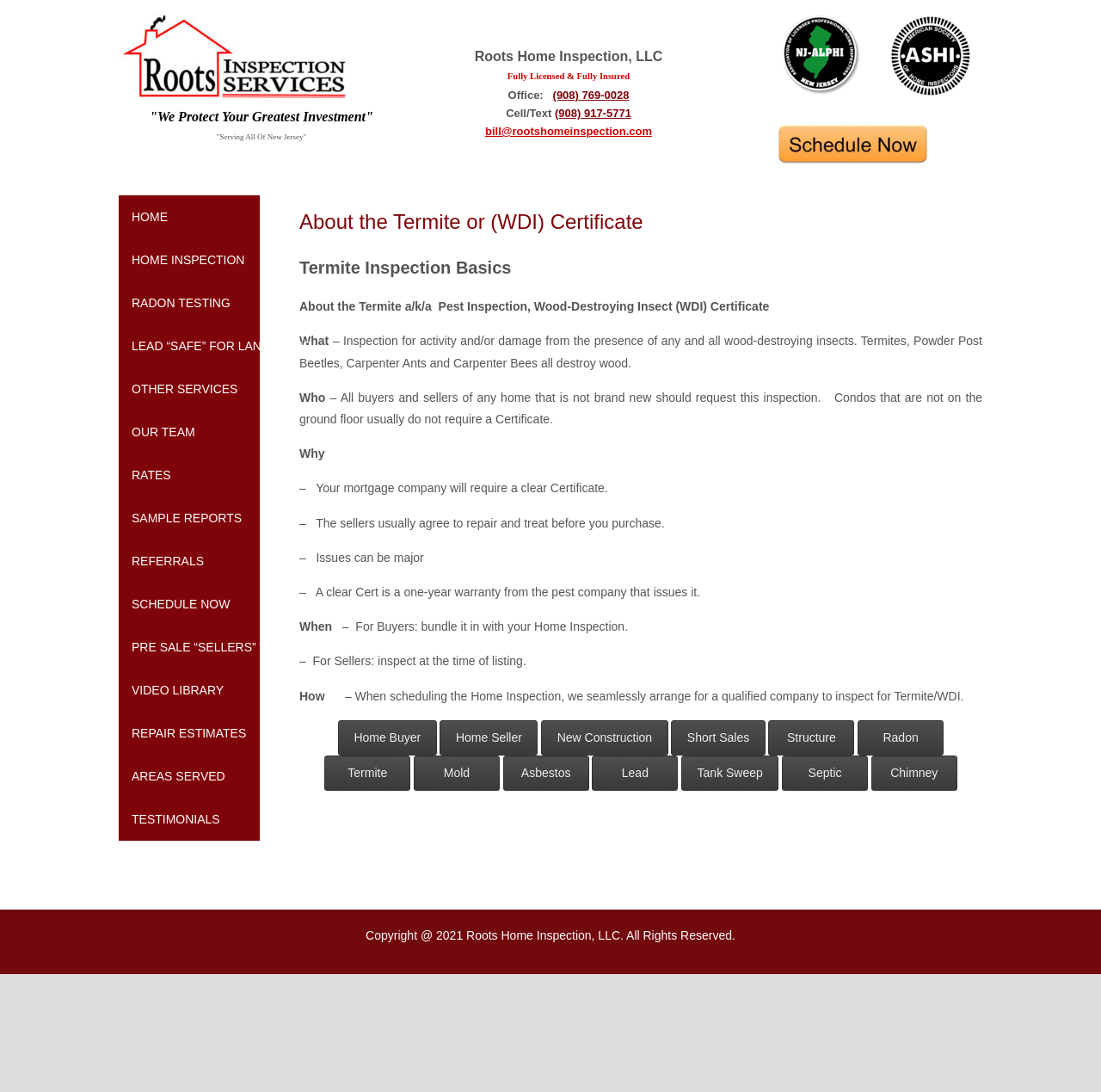Please locate the UI element described by "Pre Sale “SELLERS” Walk-throughs" and provide its bounding box coordinates.

[0.108, 0.573, 0.236, 0.612]